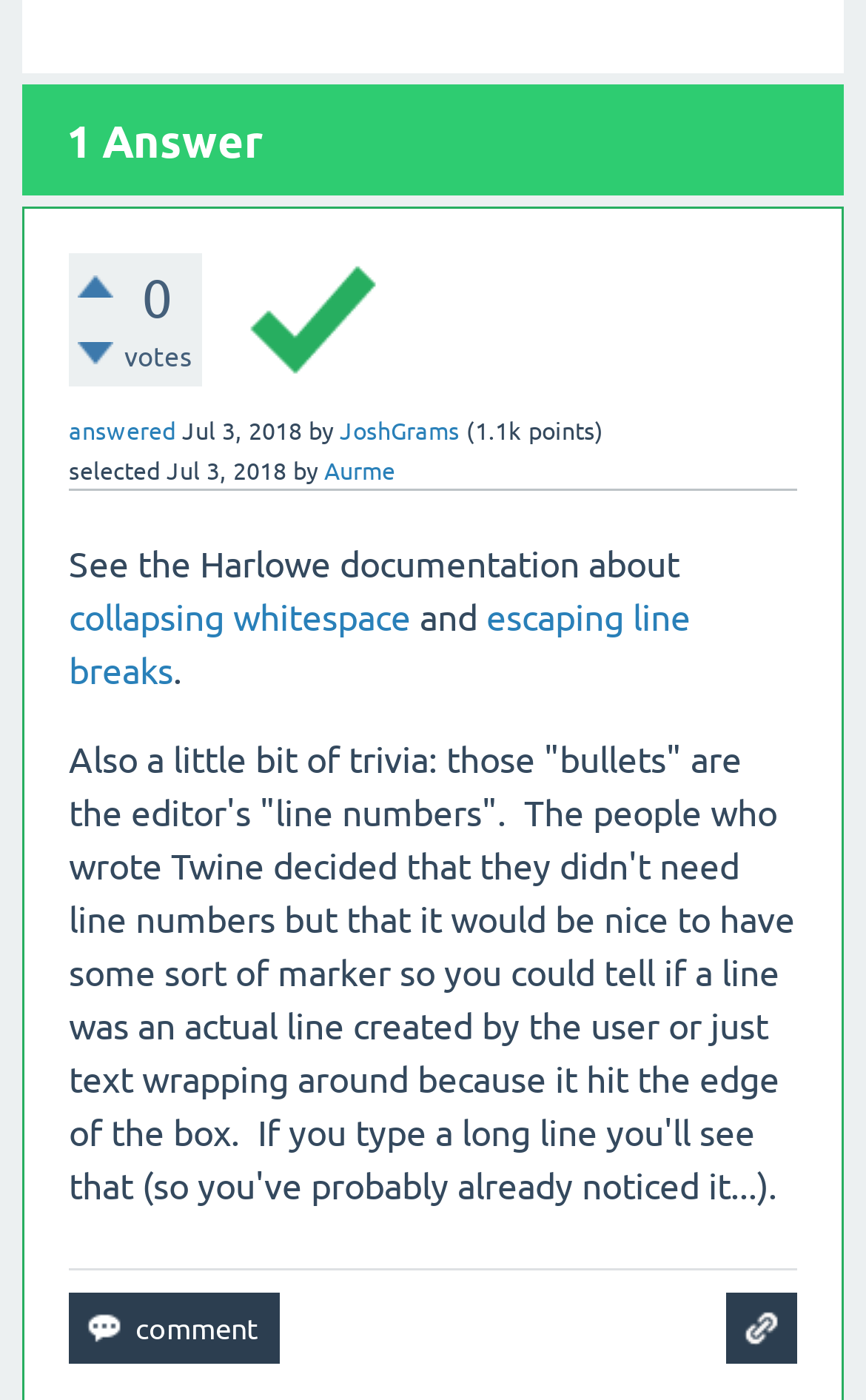Please identify the bounding box coordinates of the clickable element to fulfill the following instruction: "View online business directory". The coordinates should be four float numbers between 0 and 1, i.e., [left, top, right, bottom].

None